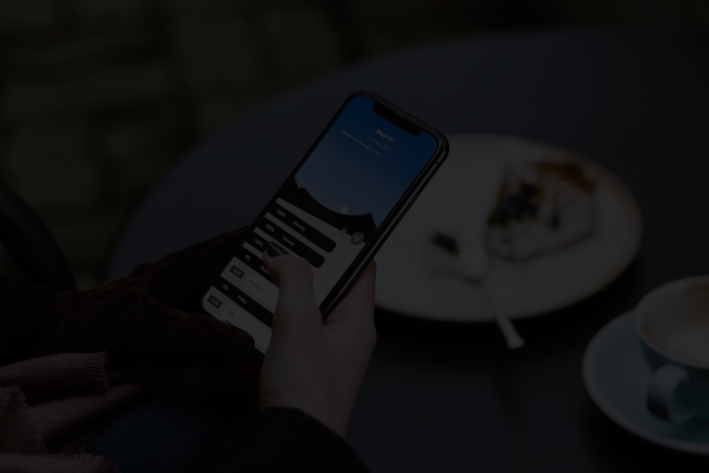Detail every significant feature and component of the image.

The image depicts a person holding a smartphone, actively engaging with a mobile app interface. The device's screen highlights a clean design featuring various input fields and buttons, suggesting a user-friendly experience for completing tasks. This scenario unfolds in a cozy setting, as indicated by the blurred background, which includes a small plate with dessert and a cup of coffee, emphasizing a relaxed atmosphere. The overall scene encapsulates the convenience and accessibility of mobile applications in daily life, aligning with the theme of their increasing importance in streamlining tasks and enhancing efficiency.